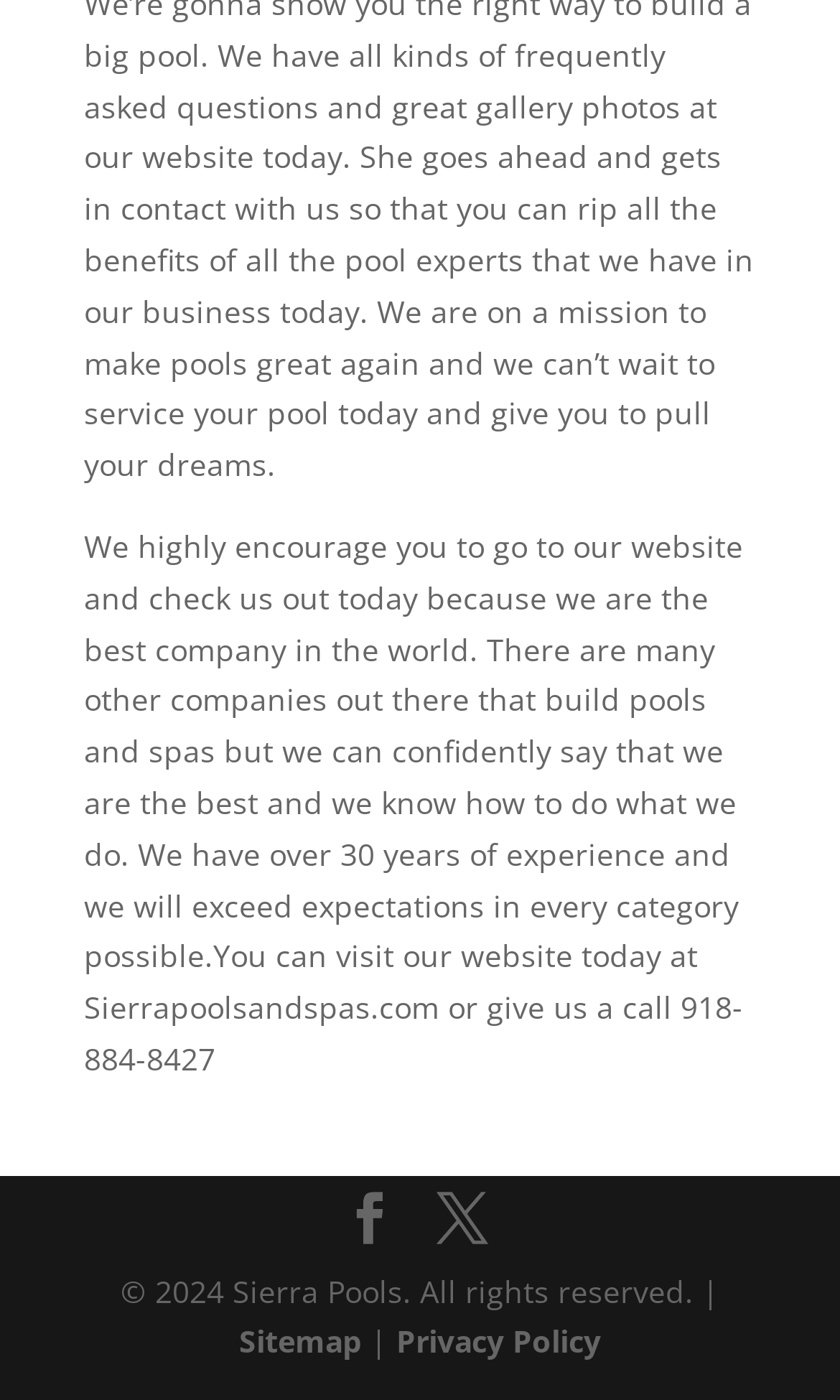Please specify the bounding box coordinates in the format (top-left x, top-left y, bottom-right x, bottom-right y), with values ranging from 0 to 1. Identify the bounding box for the UI component described as follows: Squash on TV

None